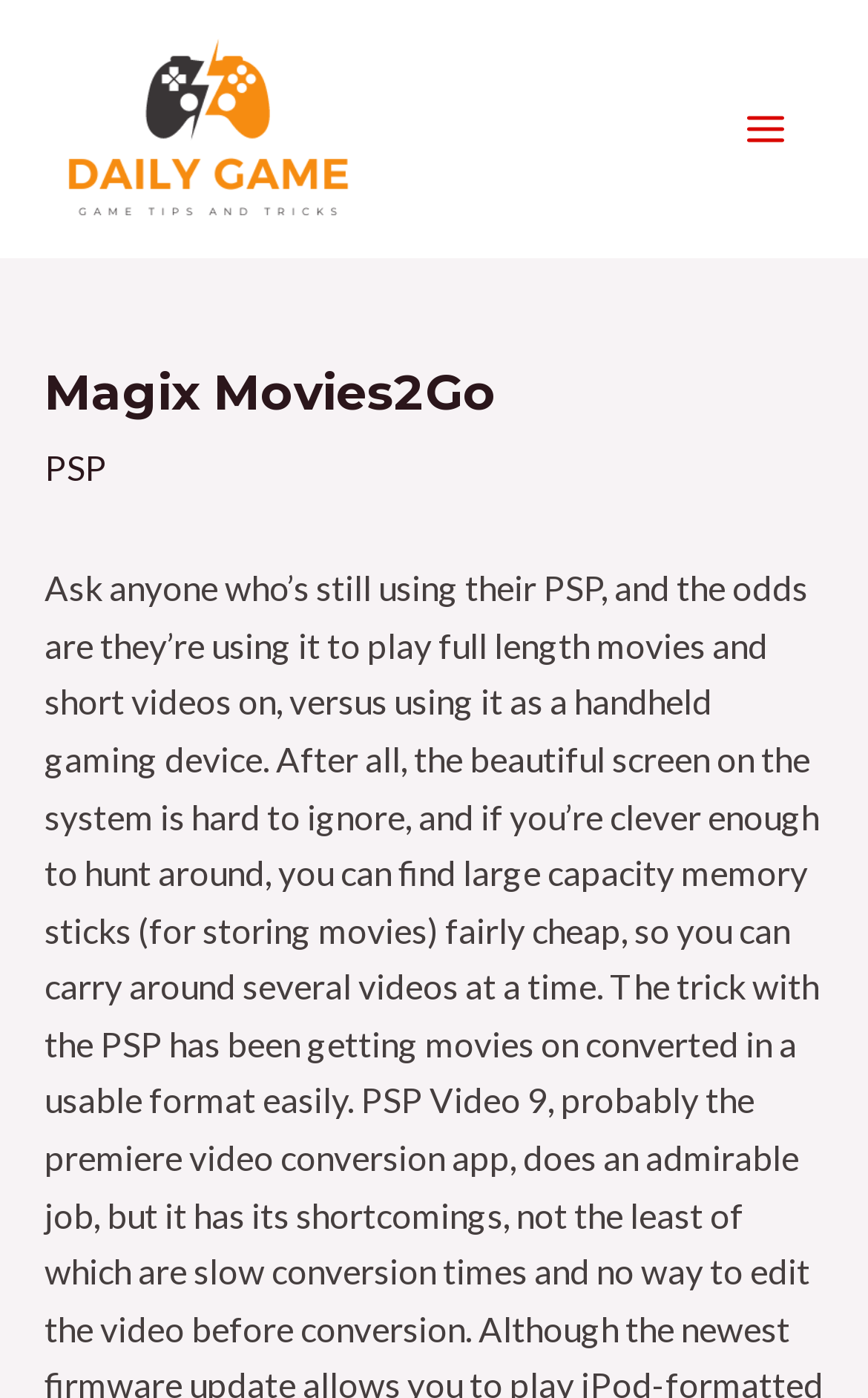Determine the bounding box coordinates for the UI element matching this description: "Main Menu".

[0.828, 0.058, 0.938, 0.127]